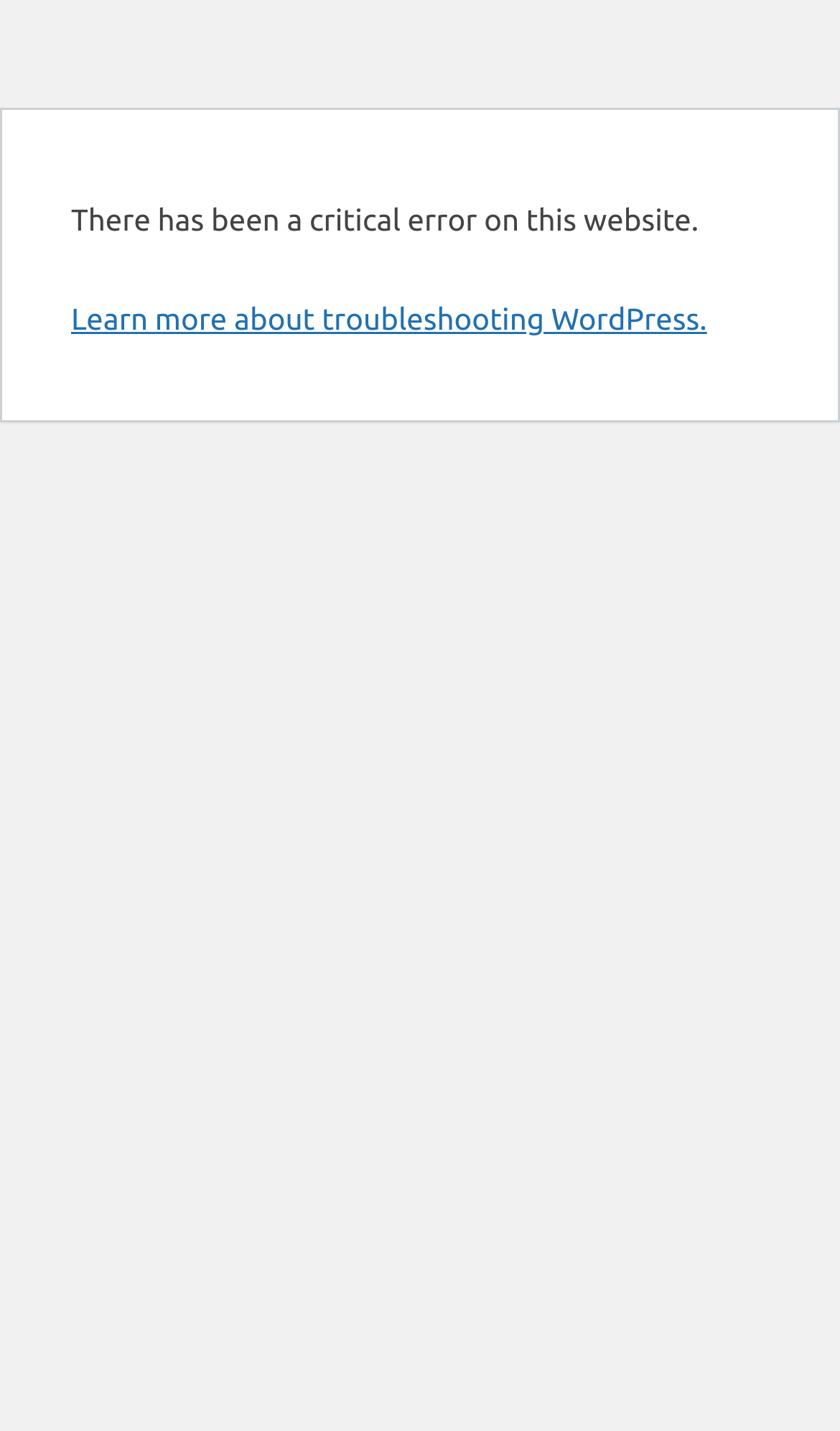Please specify the bounding box coordinates in the format (top-left x, top-left y, bottom-right x, bottom-right y), with values ranging from 0 to 1. Identify the bounding box for the UI component described as follows: Learn more about troubleshooting WordPress.

[0.085, 0.211, 0.842, 0.235]